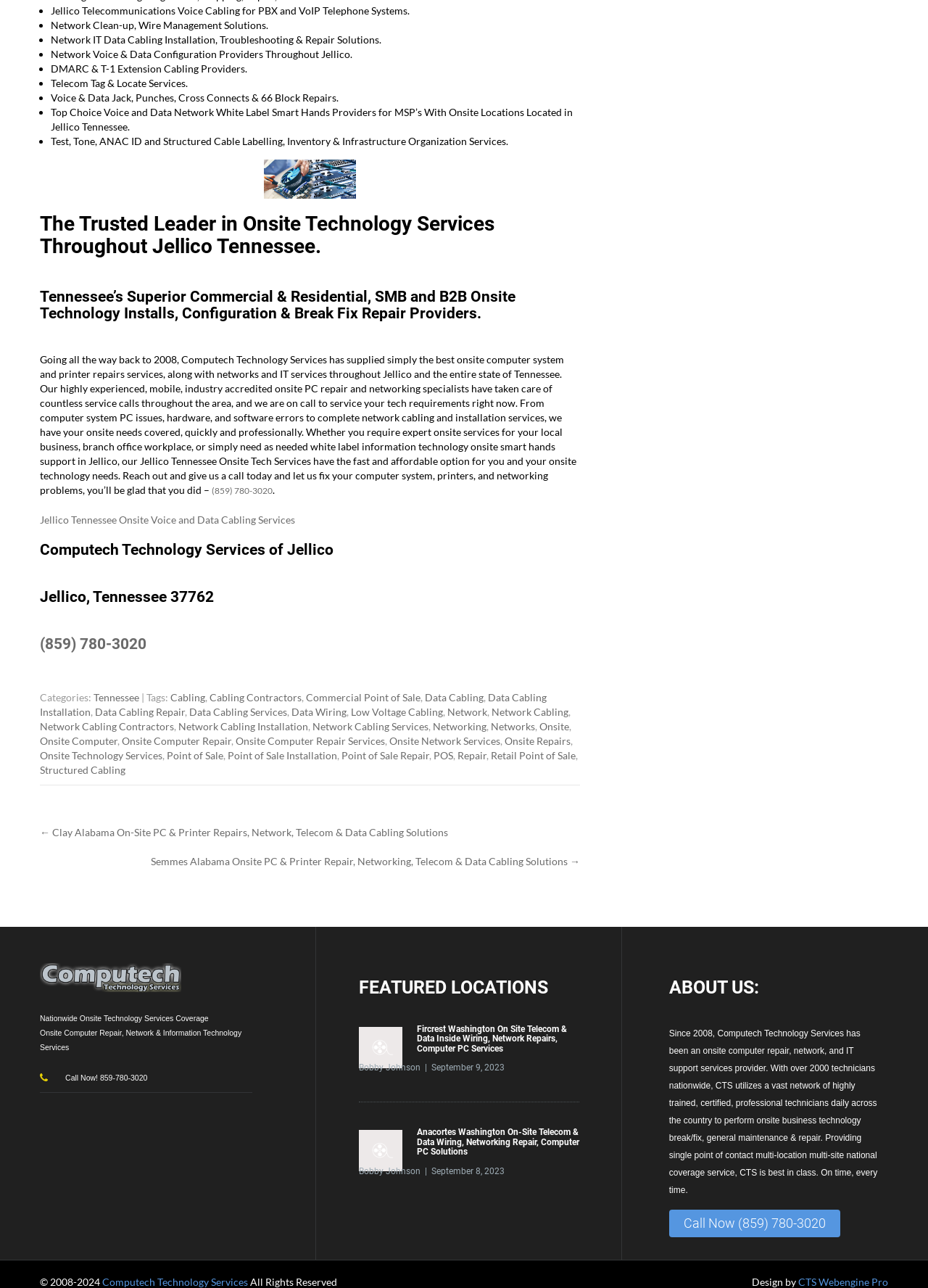Point out the bounding box coordinates of the section to click in order to follow this instruction: "Learn more about Jellico Tennessee Onsite Voice and Data Cabling Services".

[0.043, 0.398, 0.318, 0.408]